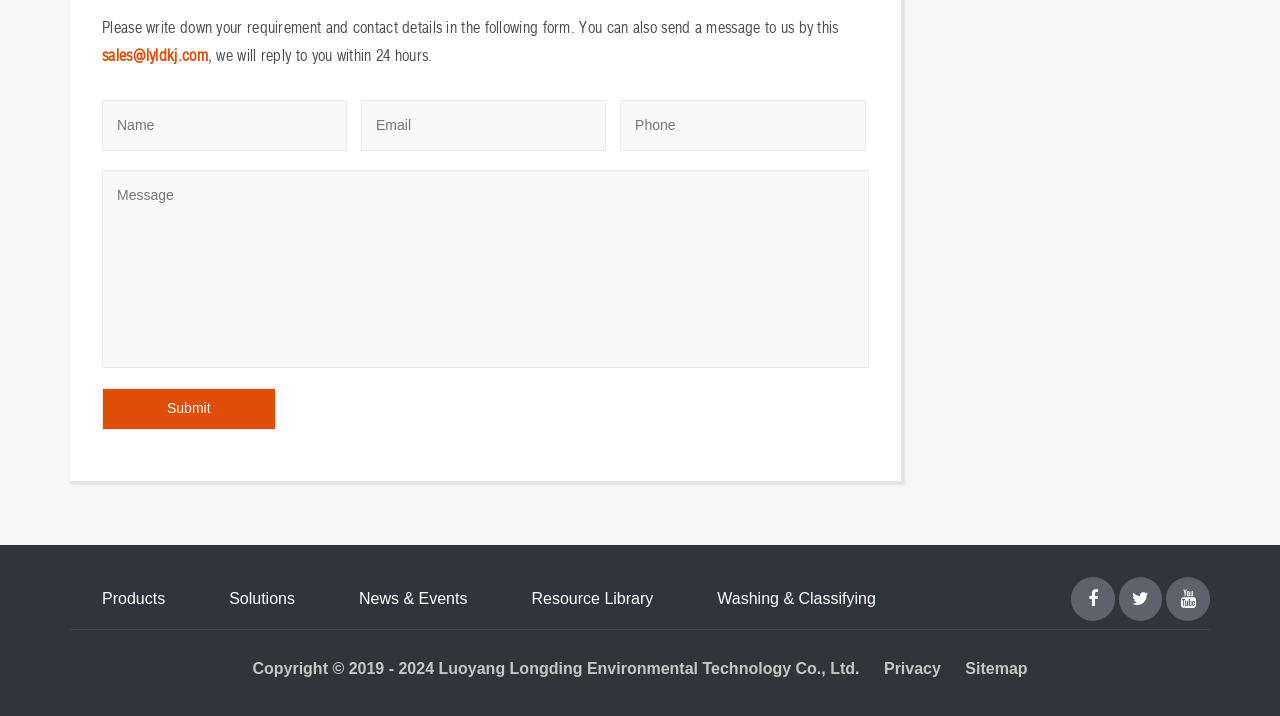Could you highlight the region that needs to be clicked to execute the instruction: "Send a message to sales email"?

[0.08, 0.065, 0.162, 0.091]